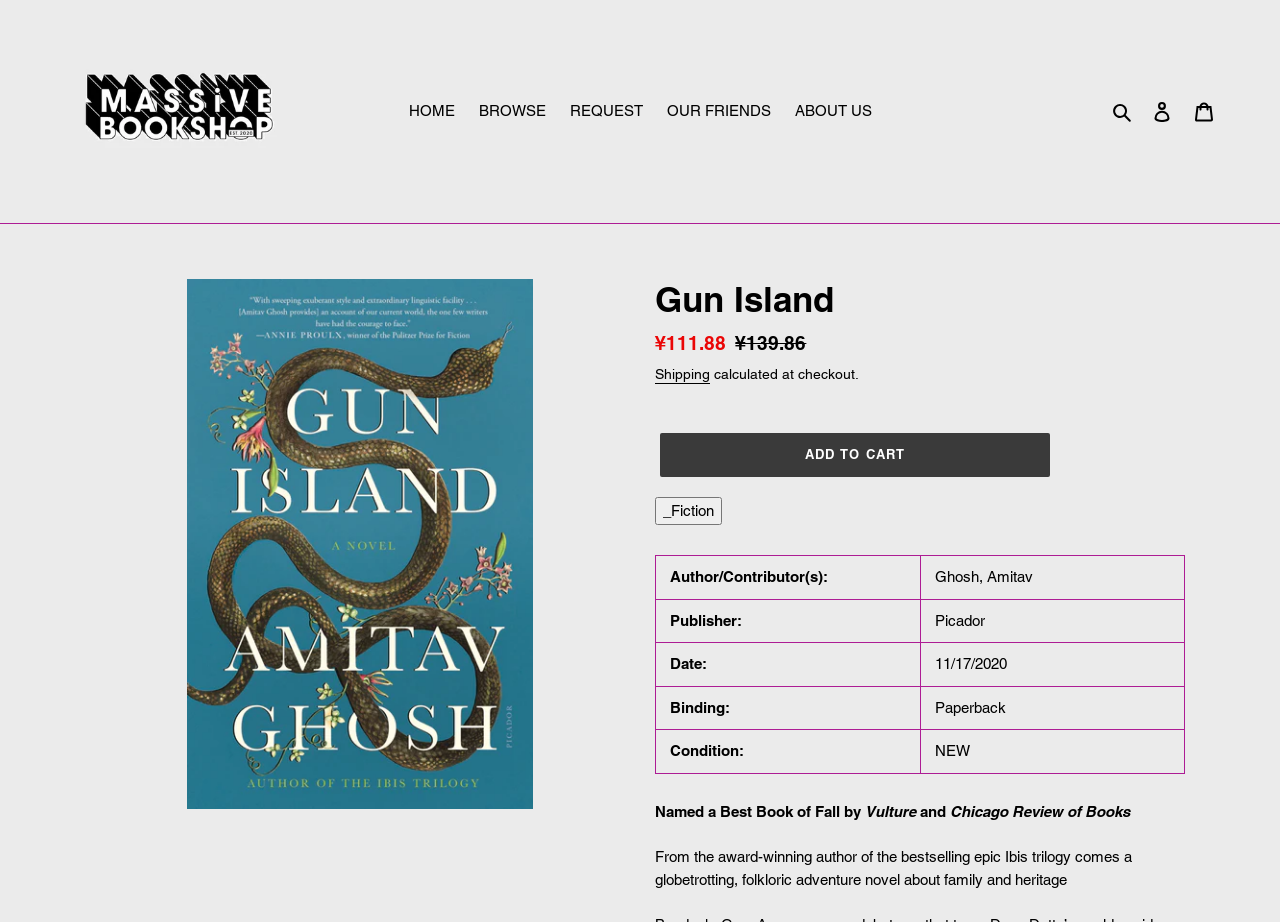Please identify the bounding box coordinates of the element I should click to complete this instruction: 'View book details'. The coordinates should be given as four float numbers between 0 and 1, like this: [left, top, right, bottom].

[0.512, 0.357, 0.926, 0.387]